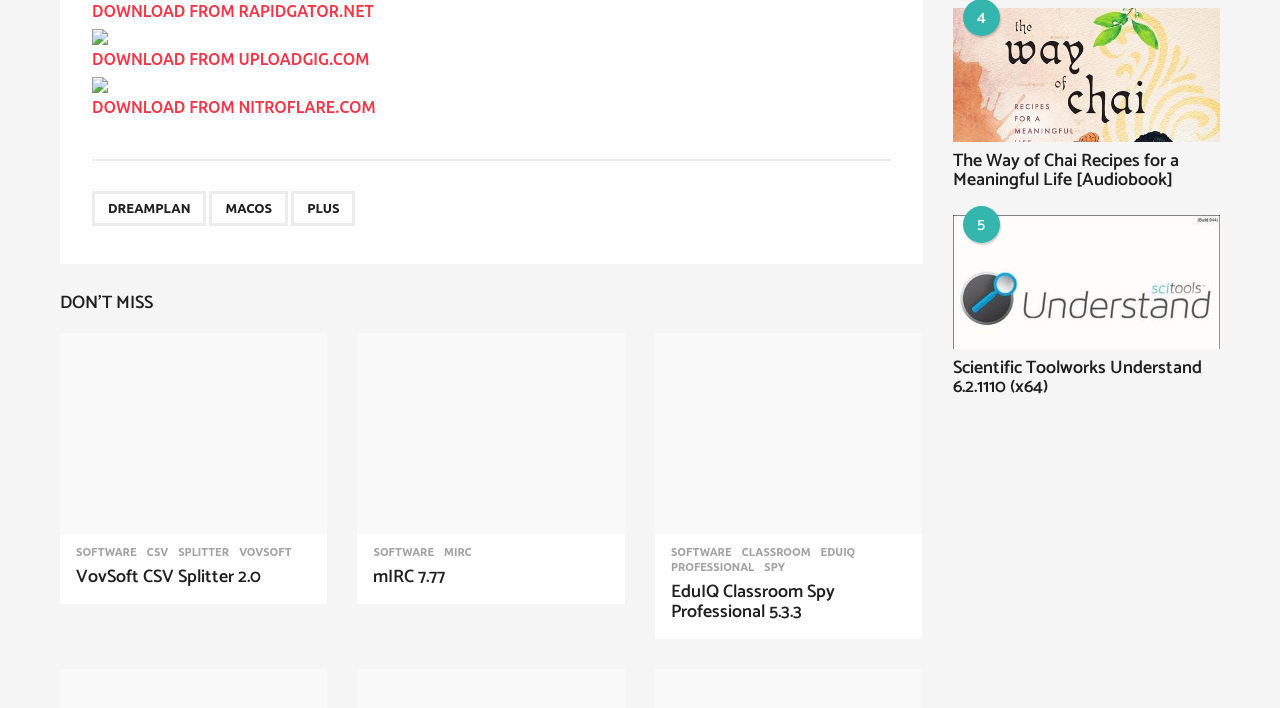Please find the bounding box coordinates of the element that you should click to achieve the following instruction: "download from rapidgator.net". The coordinates should be presented as four float numbers between 0 and 1: [left, top, right, bottom].

[0.072, 0.003, 0.292, 0.028]